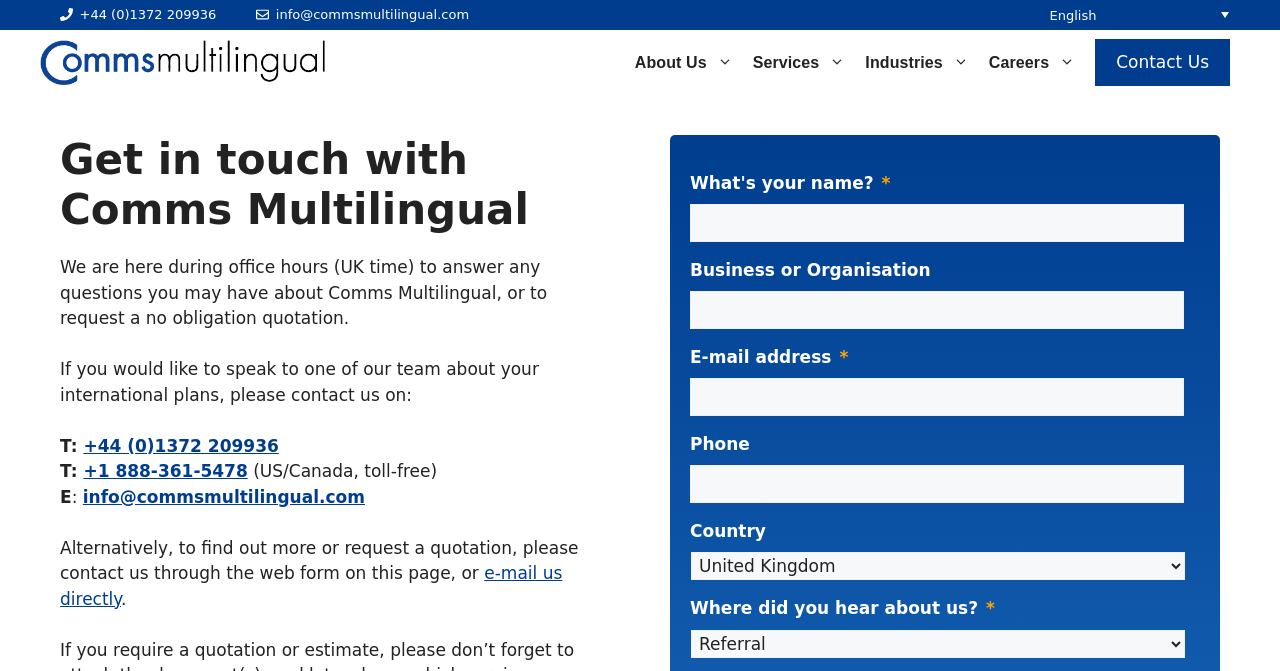Give a short answer using one word or phrase for the question:
What is the language of the webpage?

English